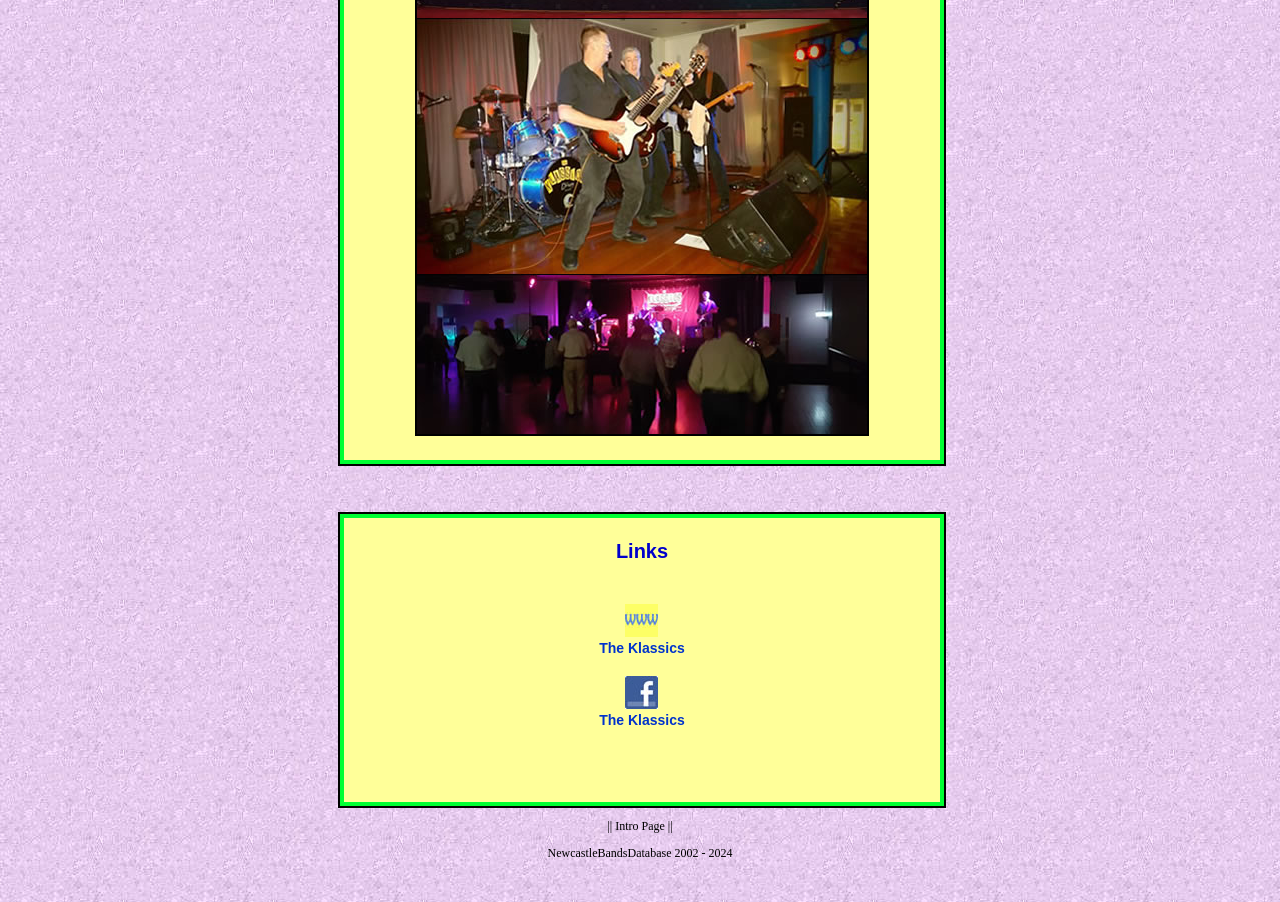How many links are there on the webpage?
Give a single word or phrase answer based on the content of the image.

3